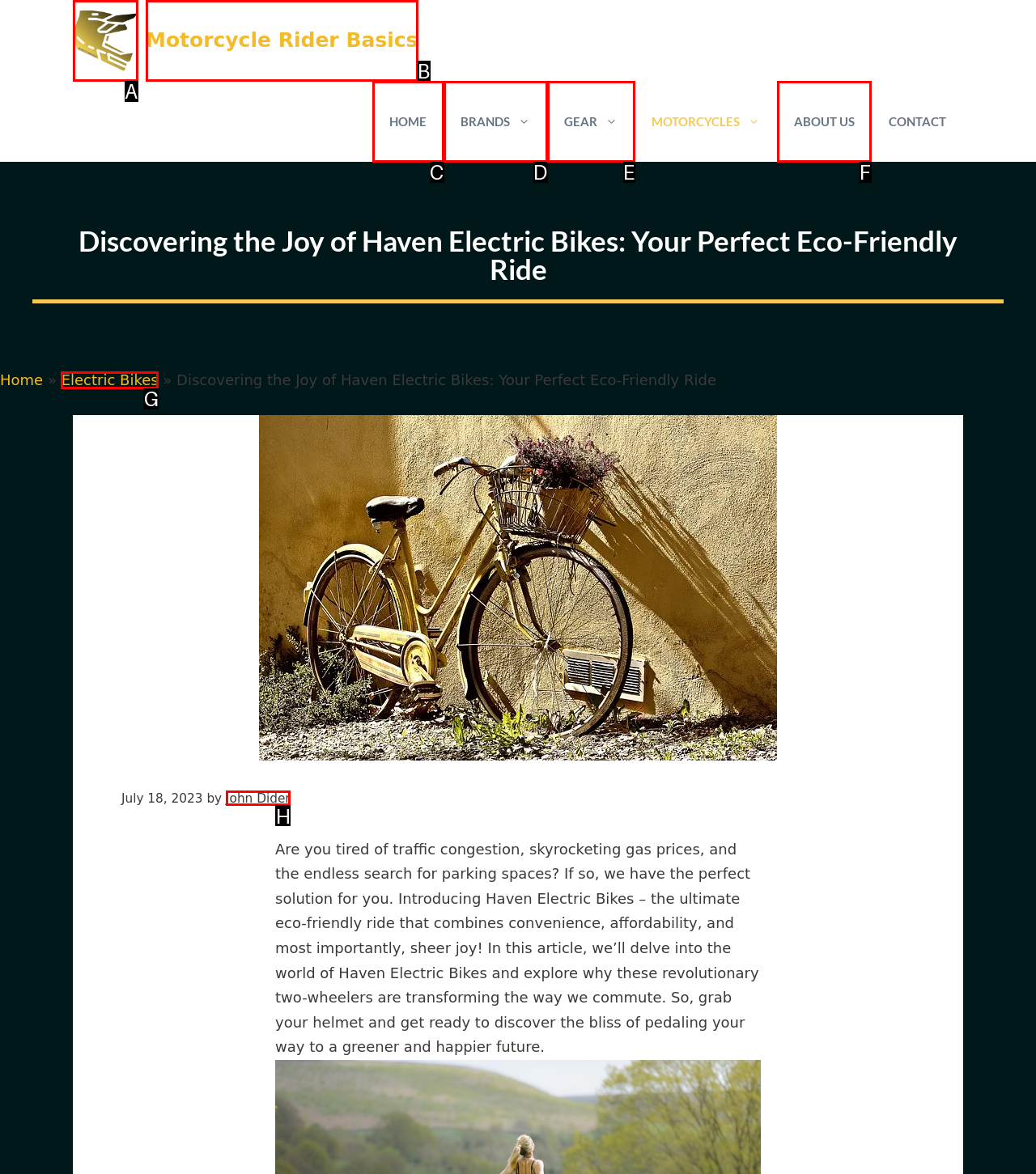Determine the right option to click to perform this task: Click ABOUT US
Answer with the correct letter from the given choices directly.

F